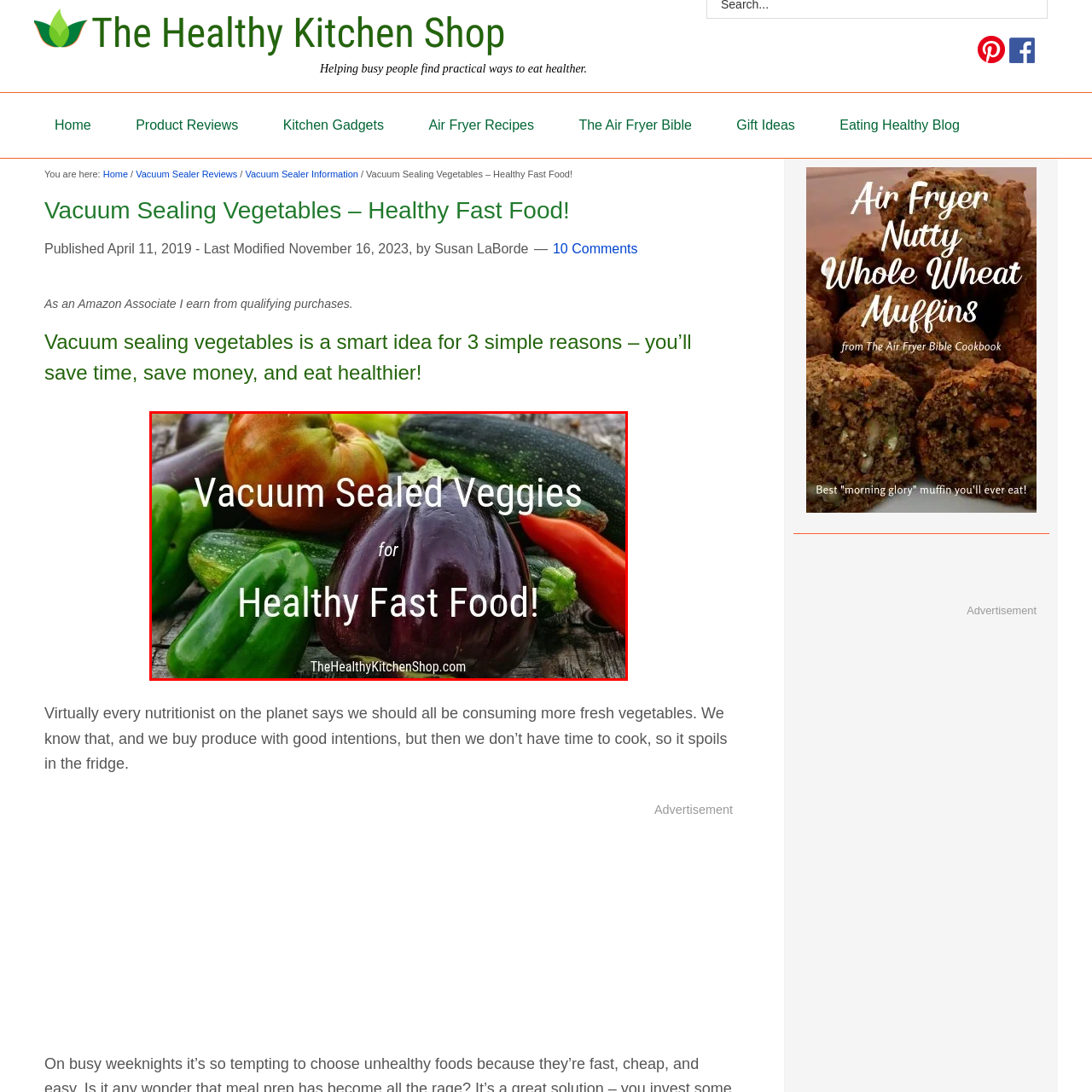What is the purpose of vacuum sealing vegetables?
Analyze the image enclosed by the red bounding box and reply with a one-word or phrase answer.

Maintain freshness and save time